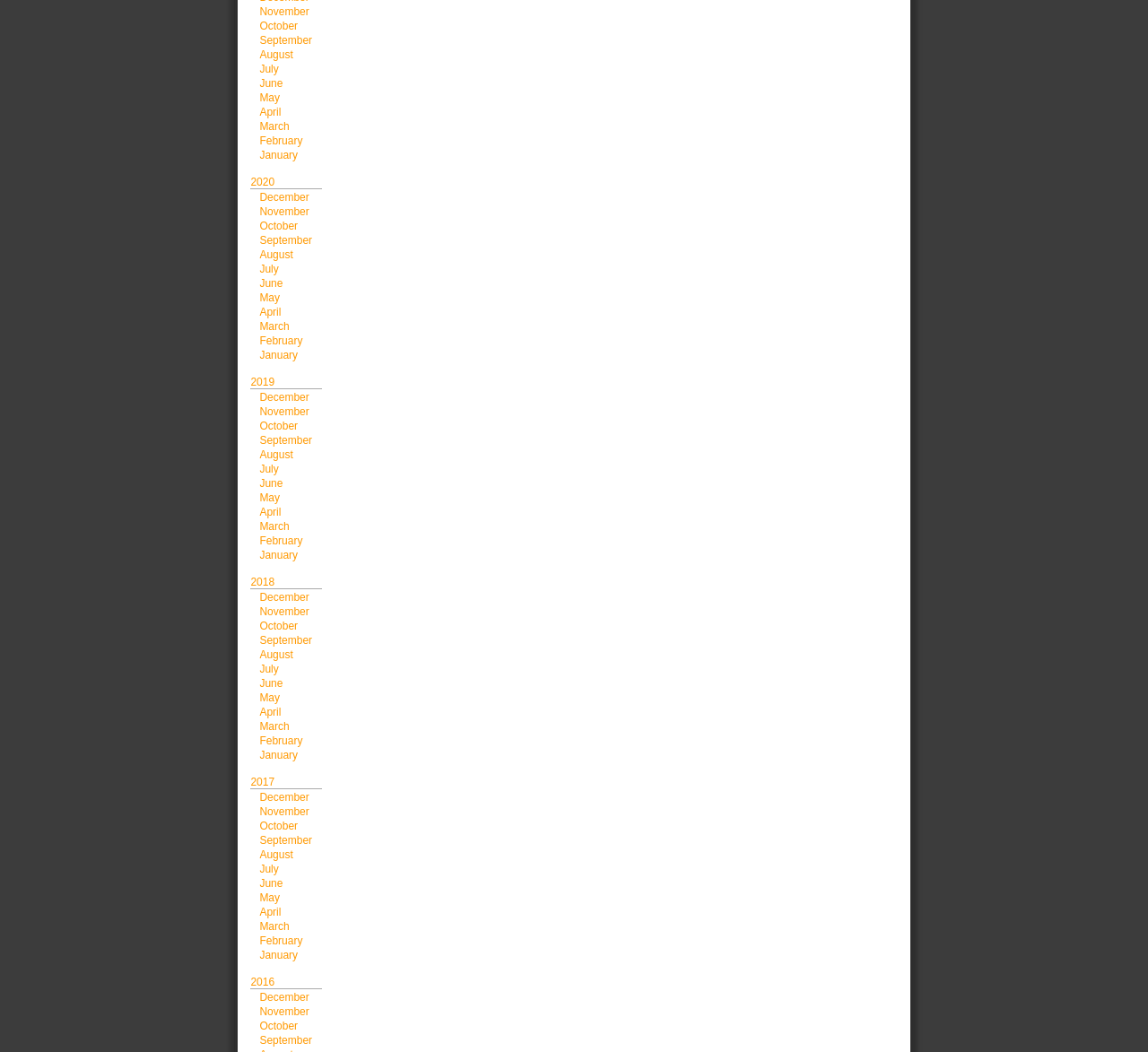Locate the bounding box coordinates of the item that should be clicked to fulfill the instruction: "Click the LOG IN button".

None